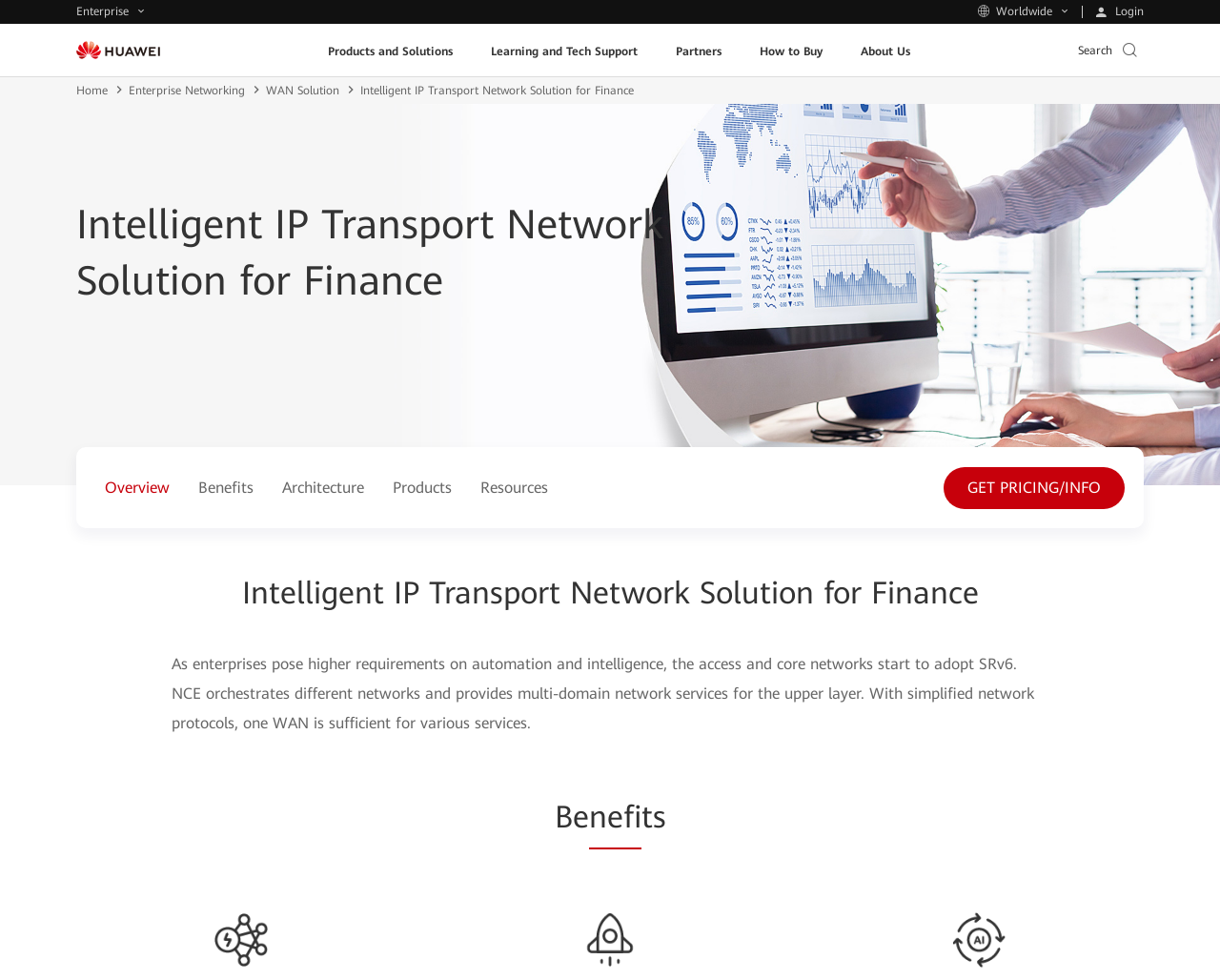Determine the bounding box coordinates of the element's region needed to click to follow the instruction: "Search for something". Provide these coordinates as four float numbers between 0 and 1, formatted as [left, top, right, bottom].

[0.884, 0.044, 0.912, 0.058]